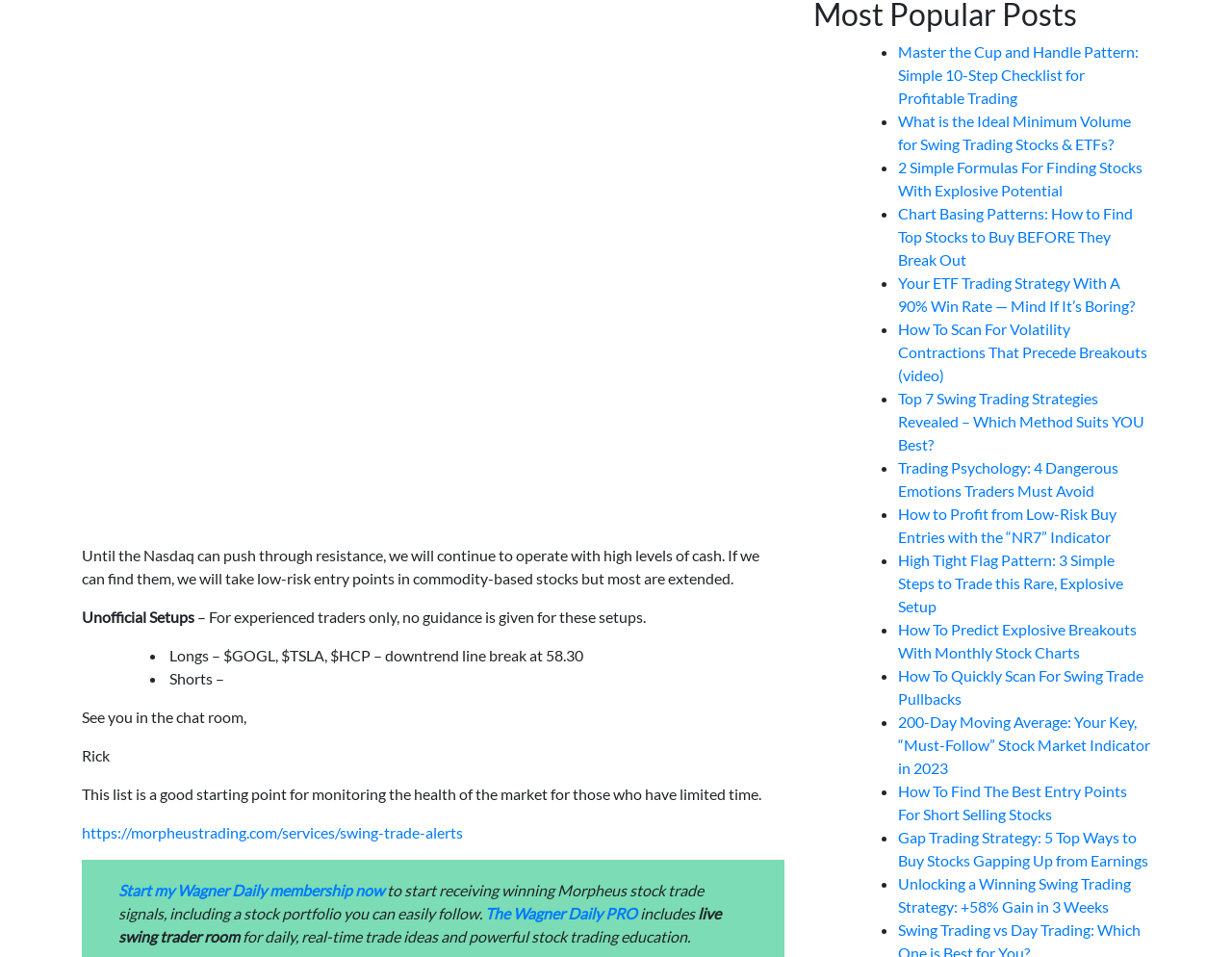What is the purpose of the Wagner Daily membership?
Look at the image and answer the question using a single word or phrase.

Receiving winning Morpheus stock trade signals